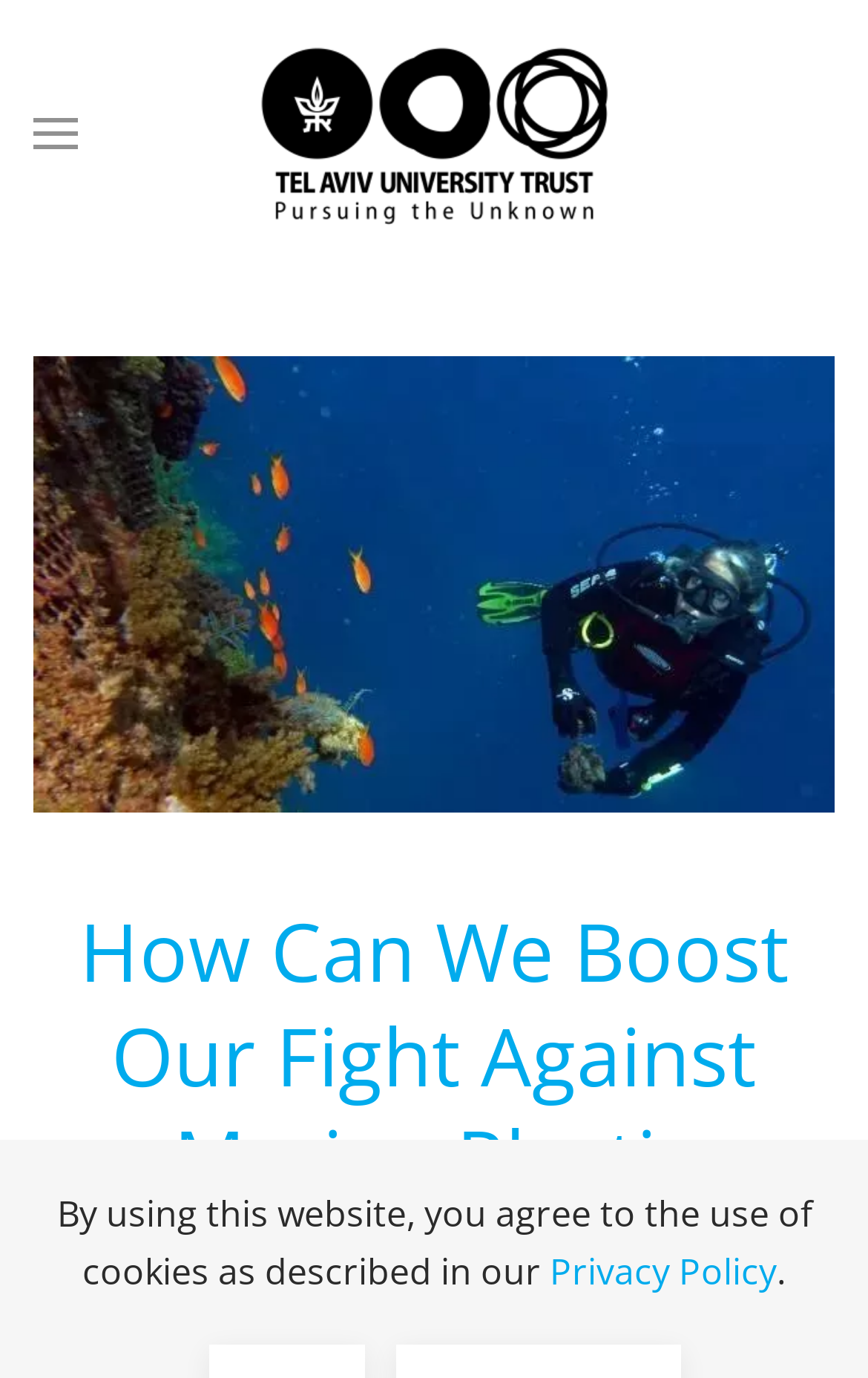Locate the bounding box of the user interface element based on this description: "Fitness Connection".

None